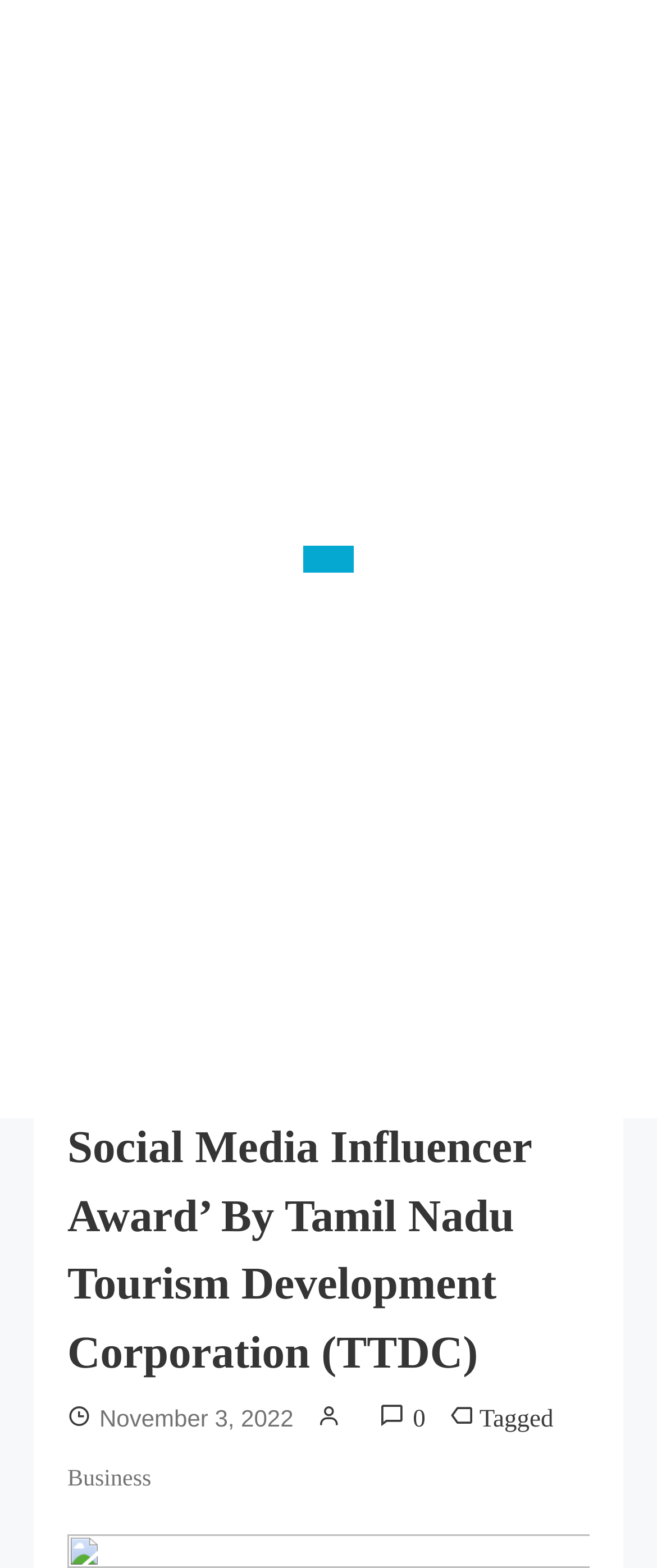Please identify the bounding box coordinates of the element on the webpage that should be clicked to follow this instruction: "Read the article 'City Lights'". The bounding box coordinates should be given as four float numbers between 0 and 1, formatted as [left, top, right, bottom].

[0.237, 0.147, 0.853, 0.164]